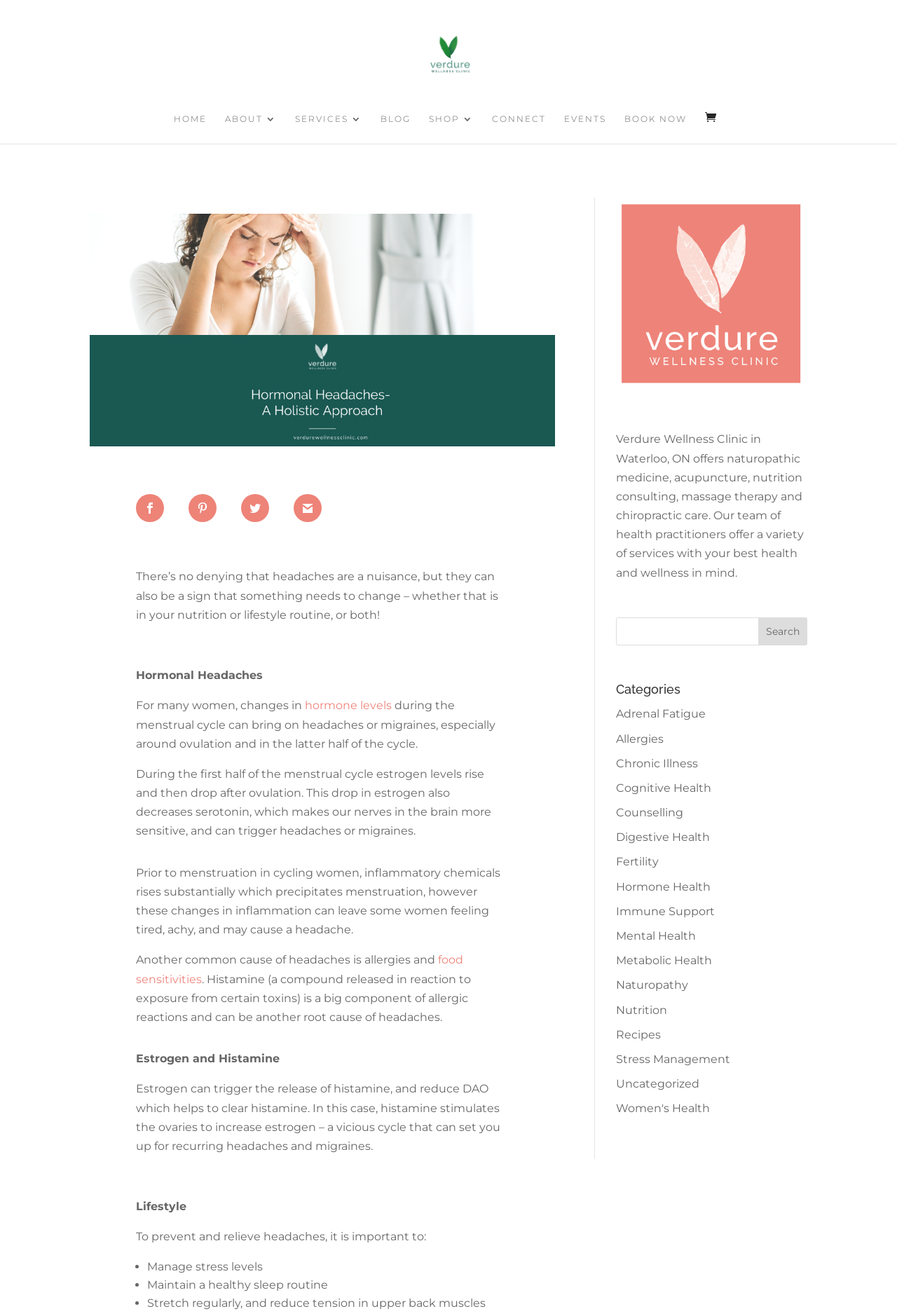Determine the bounding box coordinates of the element's region needed to click to follow the instruction: "Learn more about hormone levels". Provide these coordinates as four float numbers between 0 and 1, formatted as [left, top, right, bottom].

[0.34, 0.531, 0.437, 0.541]